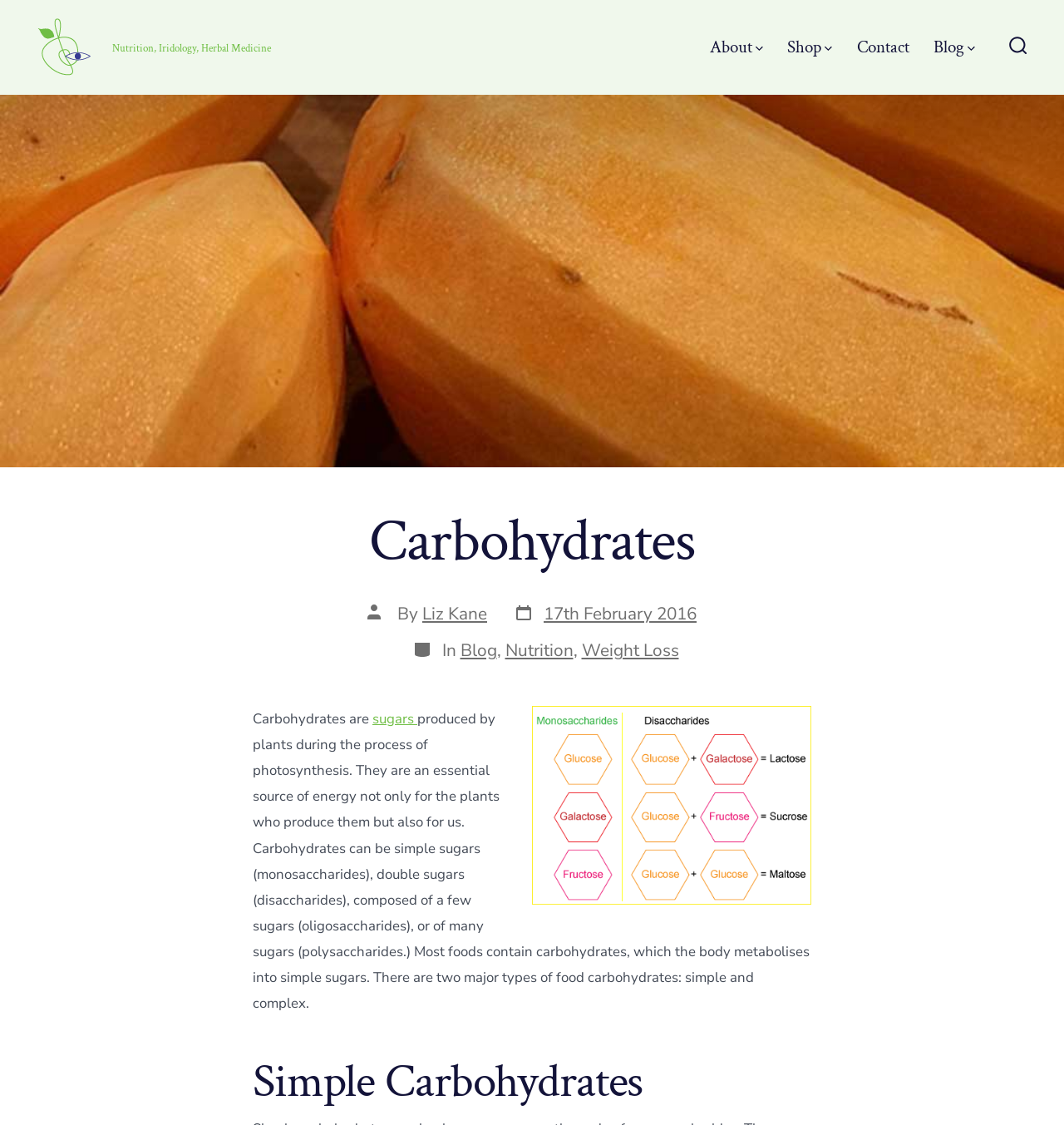What is the author of the article?
Refer to the screenshot and deliver a thorough answer to the question presented.

The author of the article can be found in the header section of the webpage, where it says 'Post author' followed by 'By' and then the author's name, which is 'Liz Kane'.